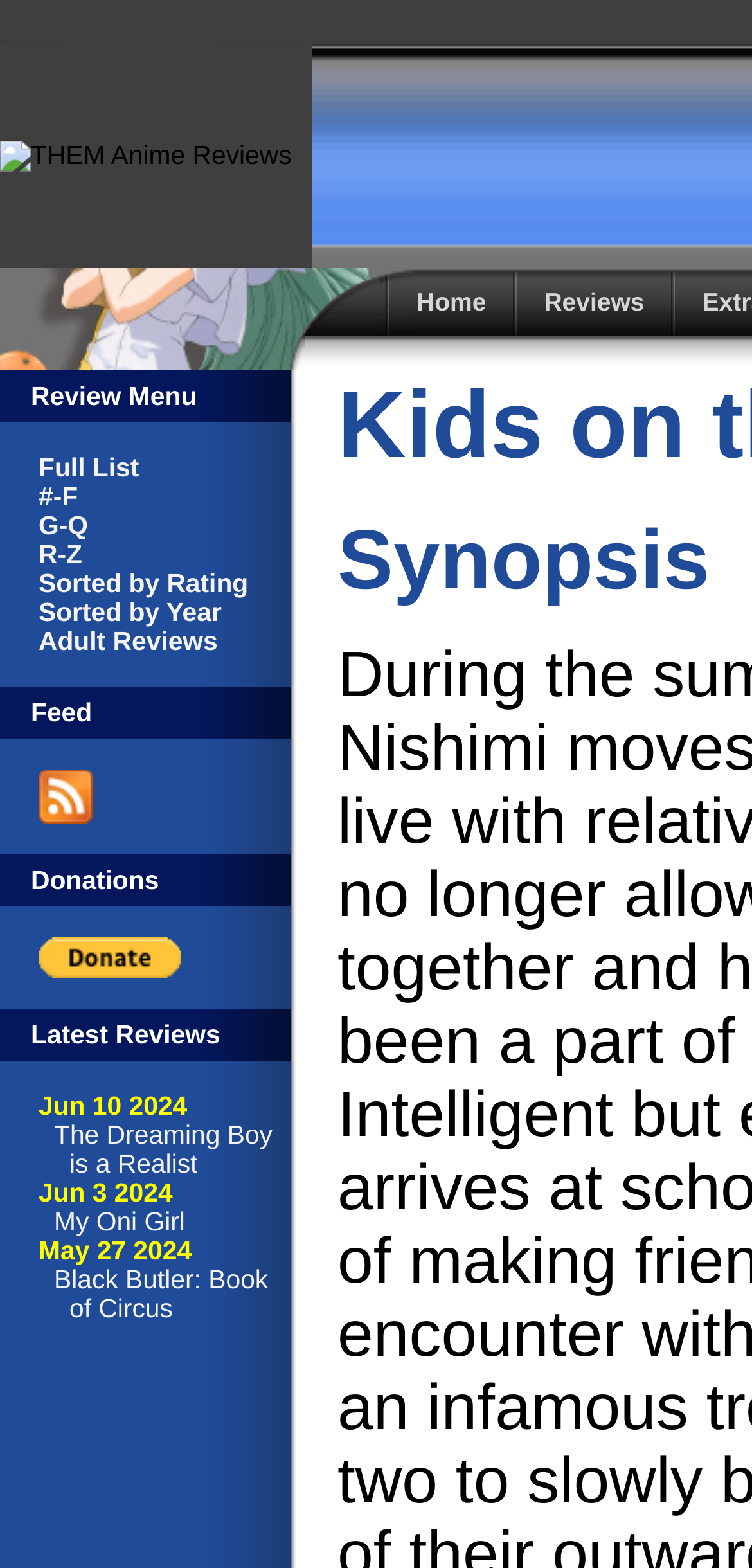Bounding box coordinates are to be given in the format (top-left x, top-left y, bottom-right x, bottom-right y). All values must be floating point numbers between 0 and 1. Provide the bounding box coordinate for the UI element described as: Reviews

[0.723, 0.183, 0.857, 0.202]